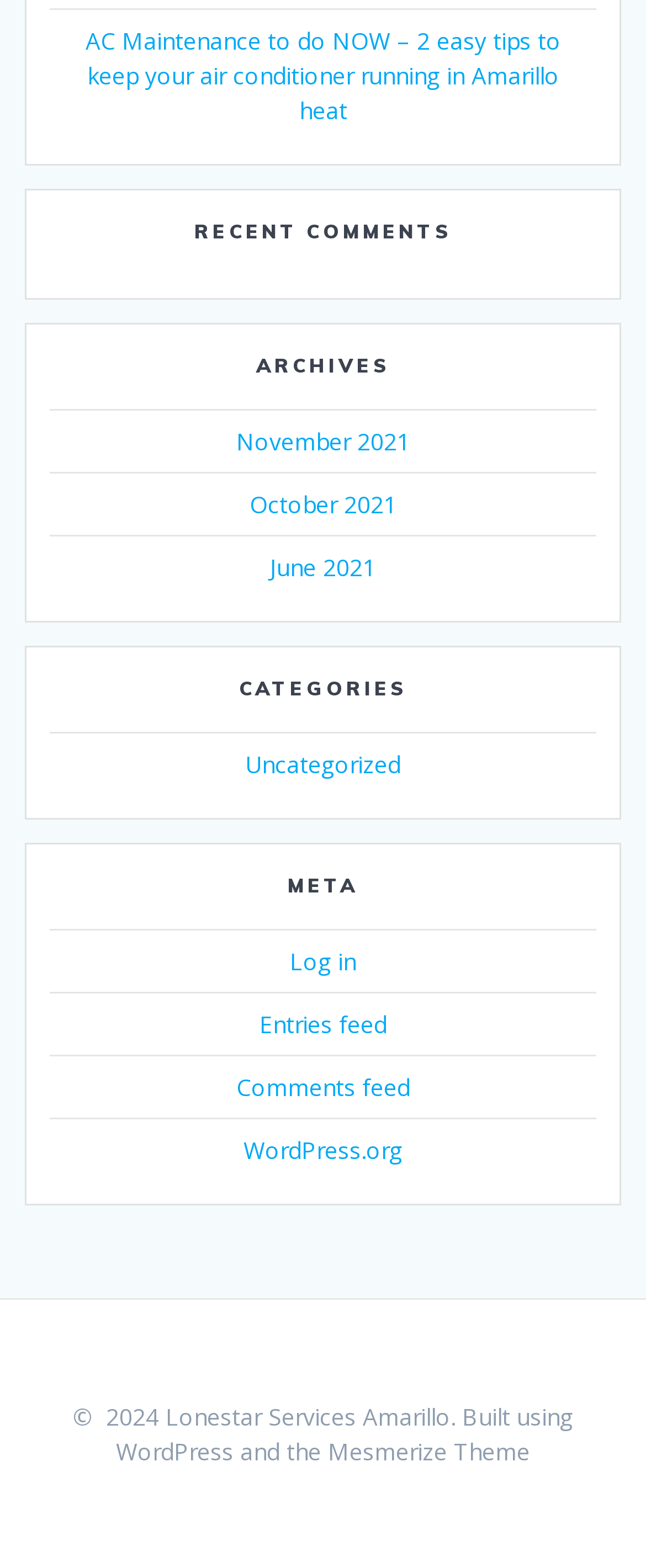What is the theme of the website?
Please provide a single word or phrase answer based on the image.

Mesmerize Theme